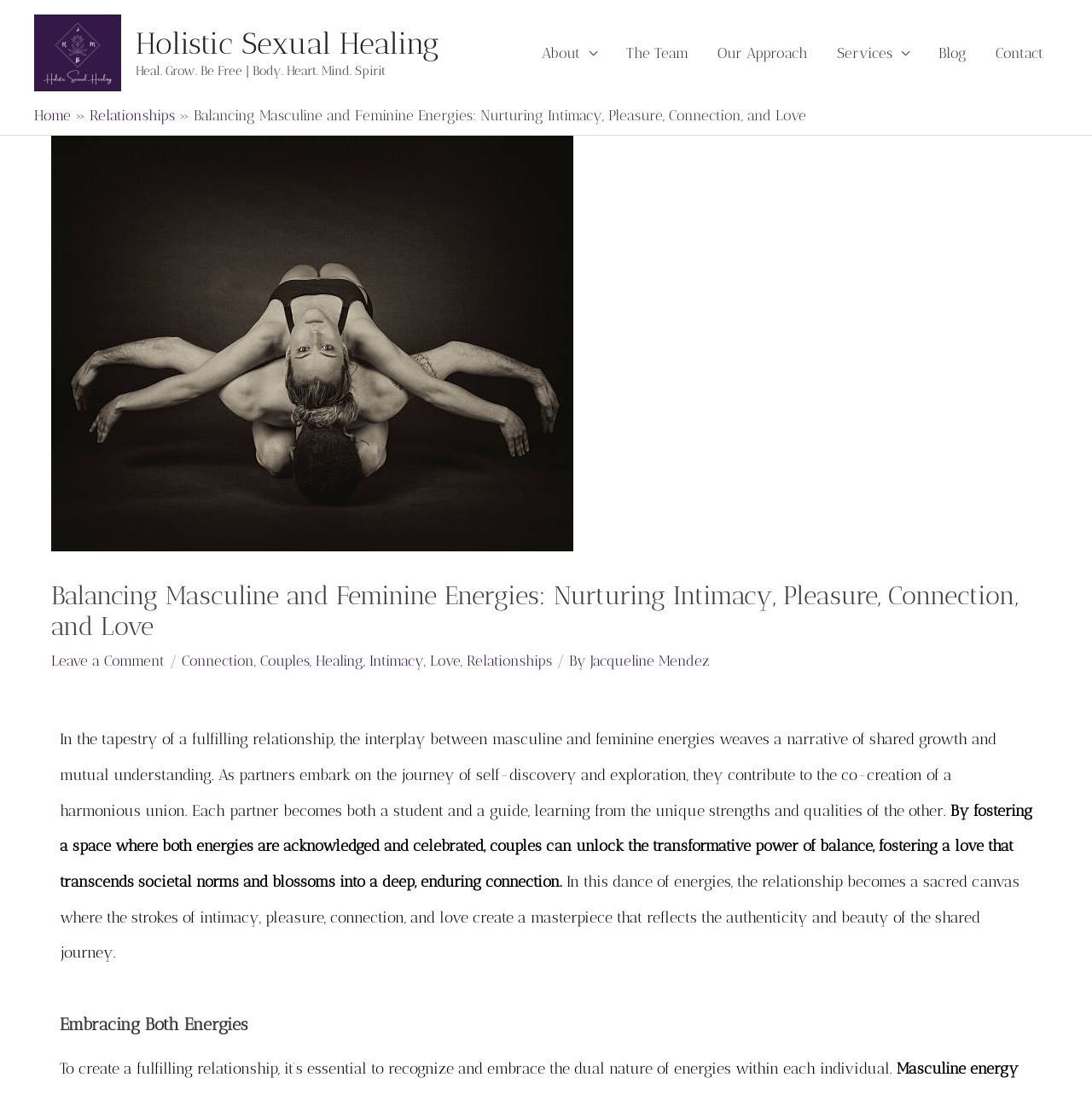What is the main heading displayed on the webpage? Please provide the text.

Balancing Masculine and Feminine Energies: Nurturing Intimacy, Pleasure, Connection, and Love